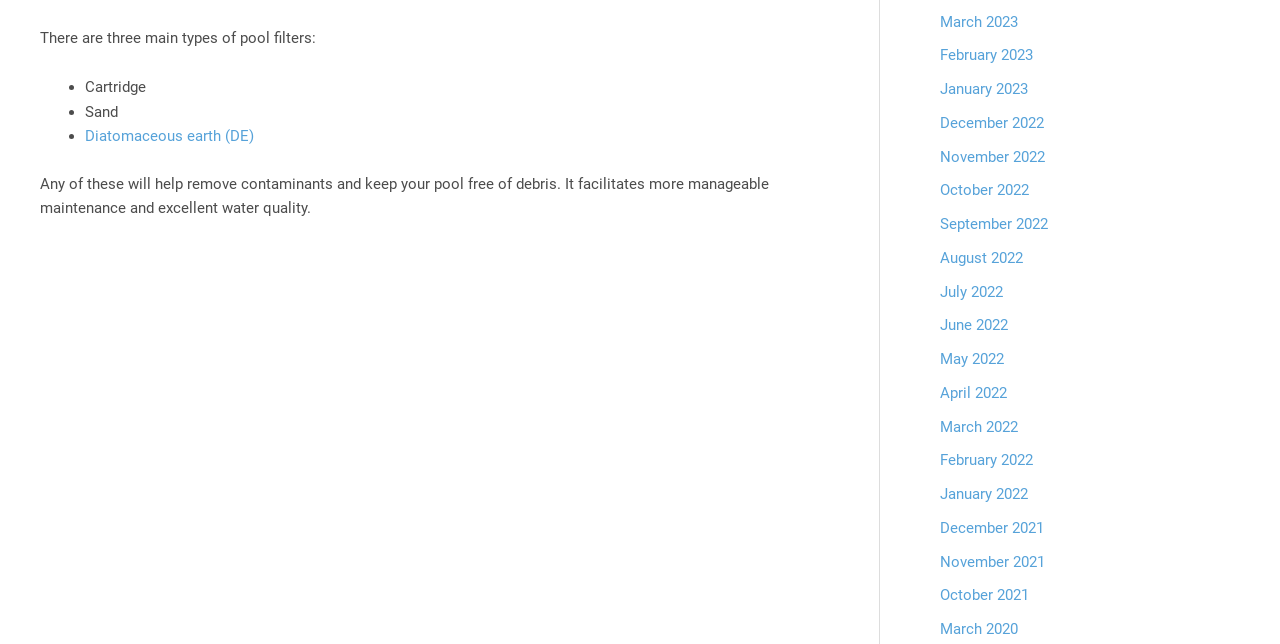Can you find the bounding box coordinates of the area I should click to execute the following instruction: "Click on Diatomaceous earth (DE)"?

[0.066, 0.198, 0.198, 0.226]